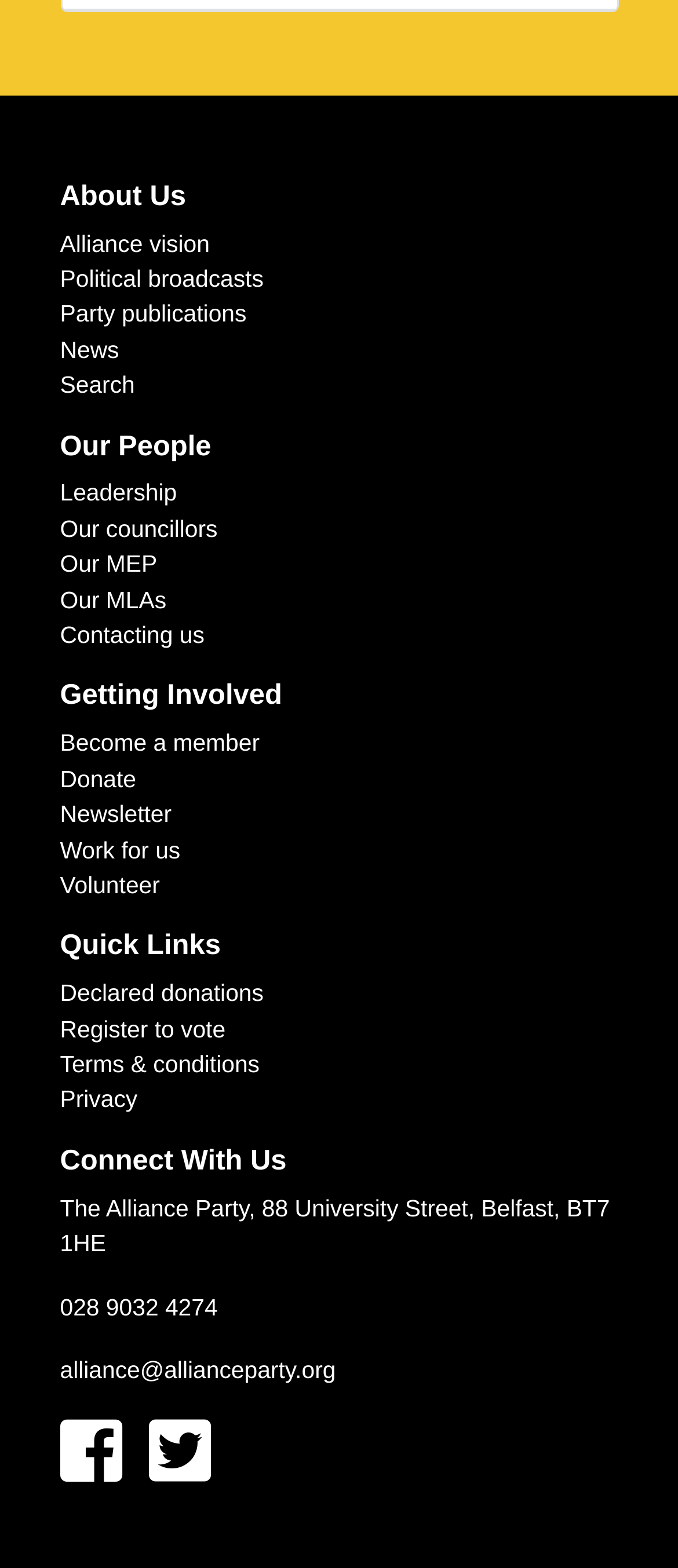Look at the image and write a detailed answer to the question: 
What is the main topic of the 'About Us' section?

The 'About Us' section has a heading 'About Us' and several links underneath, including 'Alliance vision', 'Political broadcasts', 'Party publications', 'News', and 'Search'. The main topic of this section is likely 'Alliance vision' since it is the first link under the heading.